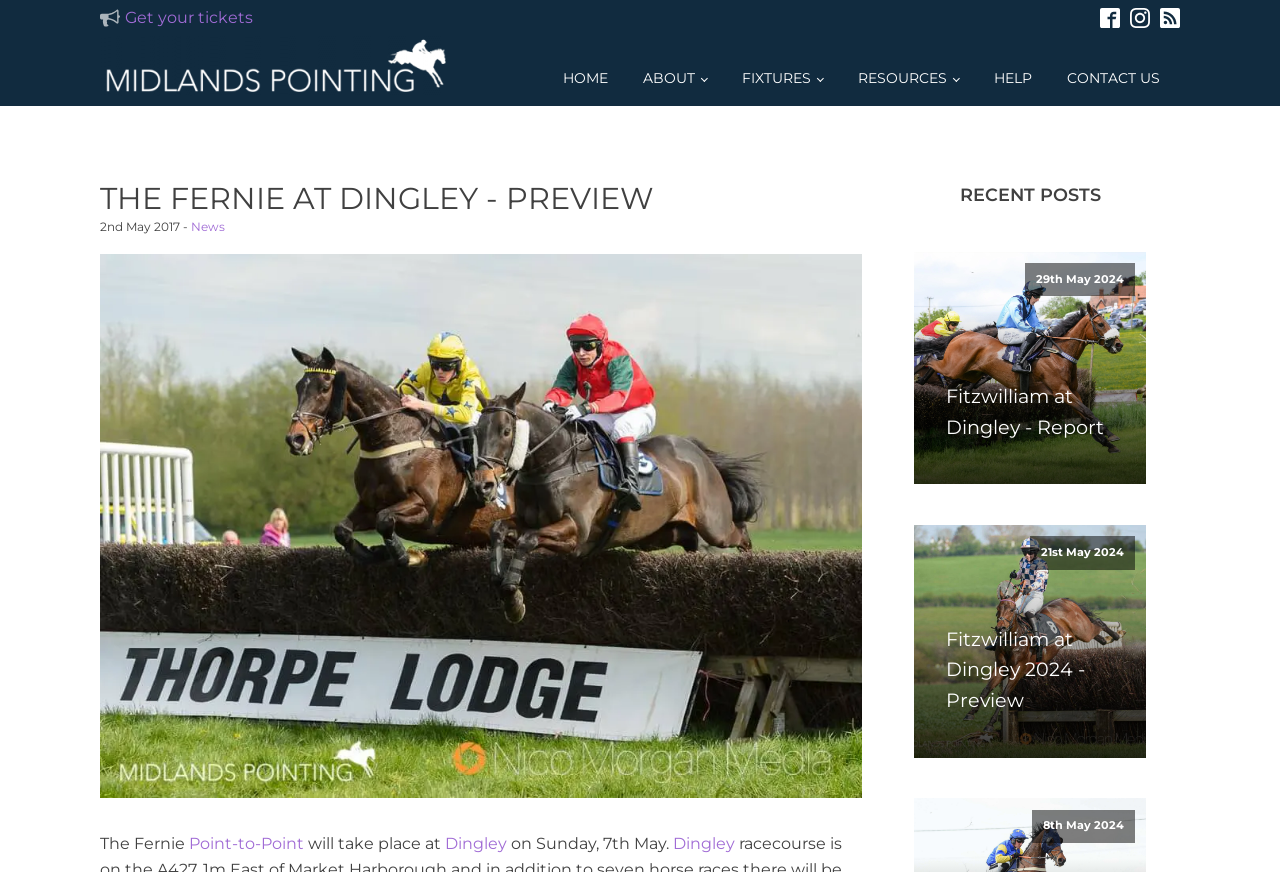Describe every aspect of the webpage comprehensively.

The webpage appears to be related to the Midlands Pointing horse racing event, specifically the Fernie Point-to-Point at Dingley. 

At the top left, there is a bullhorn icon, and next to it, a "Get your tickets" link. On the top right, there are three social media links: Midlands Pointing on Facebook, Midlands Pointing on Instagram, and Threads, each accompanied by its respective icon.

Below these links, there is a navigation menu with six options: HOME, ABOUT, FIXTURES, RESOURCES, HELP, and CONTACT US. 

The main content area is divided into two sections. On the left, there is a heading "THE FERNIE AT DINGLEY - PREVIEW" followed by a date "2nd May 2017" and a link to "News". Below this, there is a large image of two horses, Rebel Benefit and Warden Hill, with their riders.

On the right, there is a section with a heading "RECENT POSTS" that lists three recent news articles with their dates and titles. The articles are "29th May 2024", "Fitzwilliam at Dingley - Report", "21st May 2024", and "Fitzwilliam at Dingley 2024 - Preview".

At the bottom of the page, there is a brief description of the event, stating that "The Fernie Point-to-Point will take place at Dingley on Sunday, 7th May."